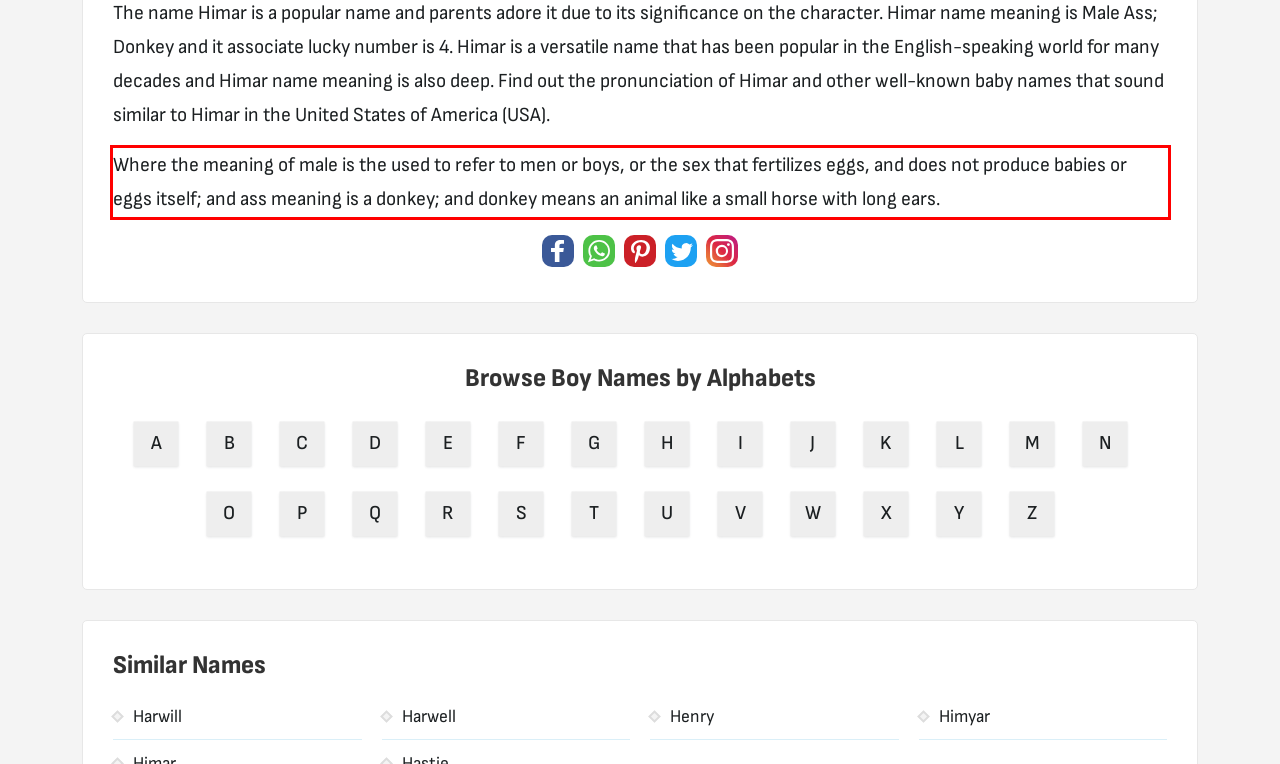You have a screenshot of a webpage with a UI element highlighted by a red bounding box. Use OCR to obtain the text within this highlighted area.

Where the meaning of male is the used to refer to men or boys, or the sex that fertilizes eggs, and does not produce babies or eggs itself; and ass meaning is a donkey; and donkey means an animal like a small horse with long ears.